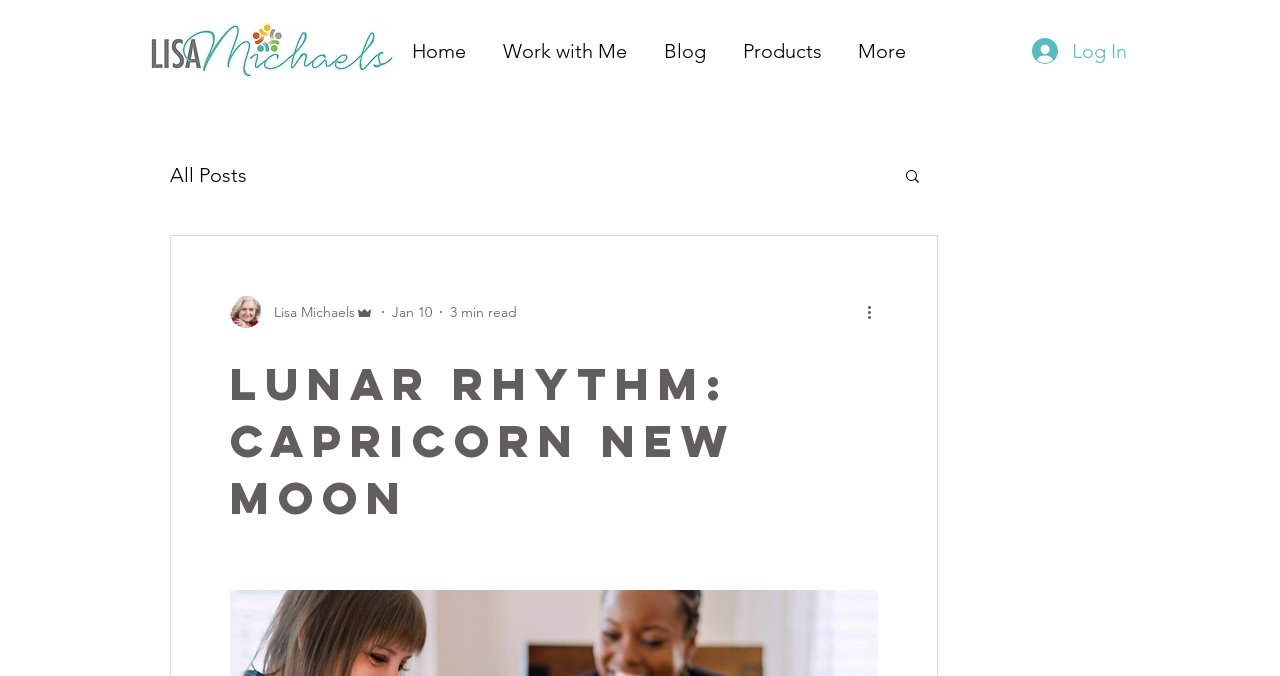What is the purpose of the 'More actions' button?
Provide an in-depth answer to the question, covering all aspects.

I determined the purpose of the 'More actions' button by looking at its location and the fact that it is a button, which suggests that it is used to show more options or actions related to the blog post.